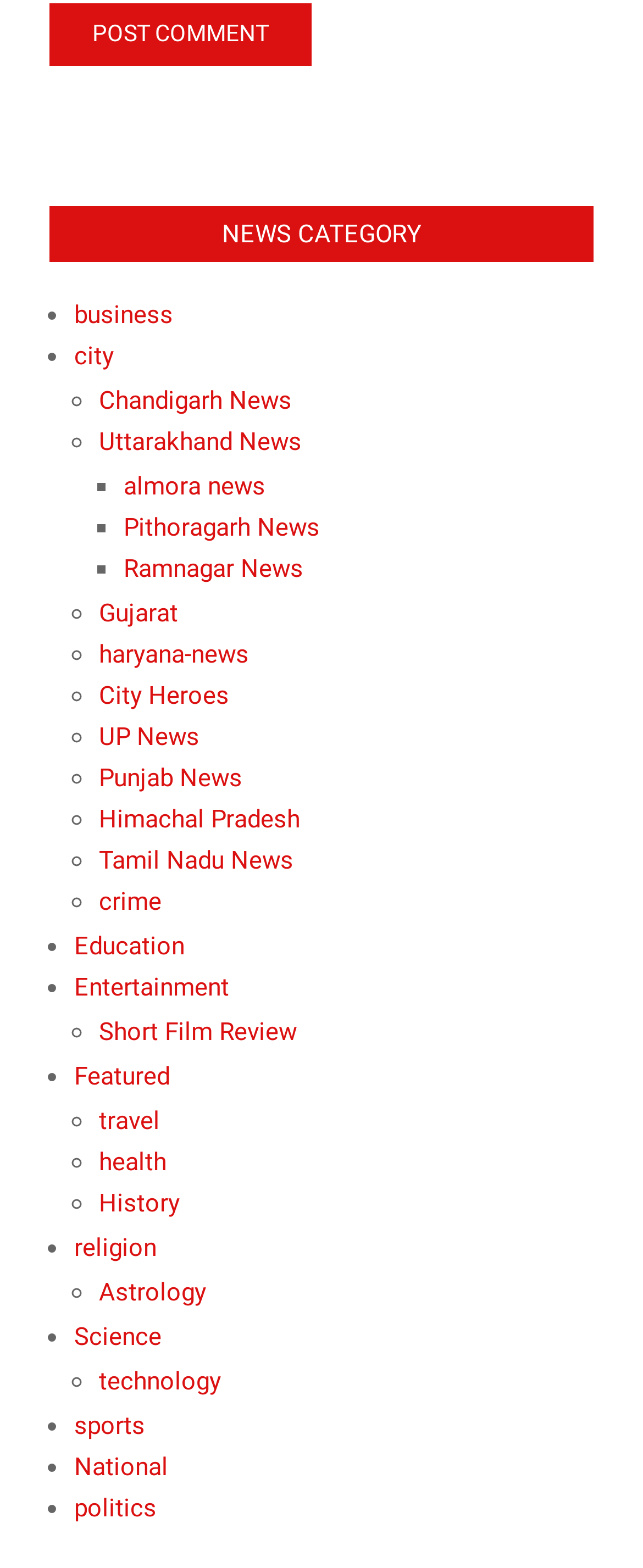Show me the bounding box coordinates of the clickable region to achieve the task as per the instruction: "Explore 'Education' category".

[0.115, 0.594, 0.287, 0.612]